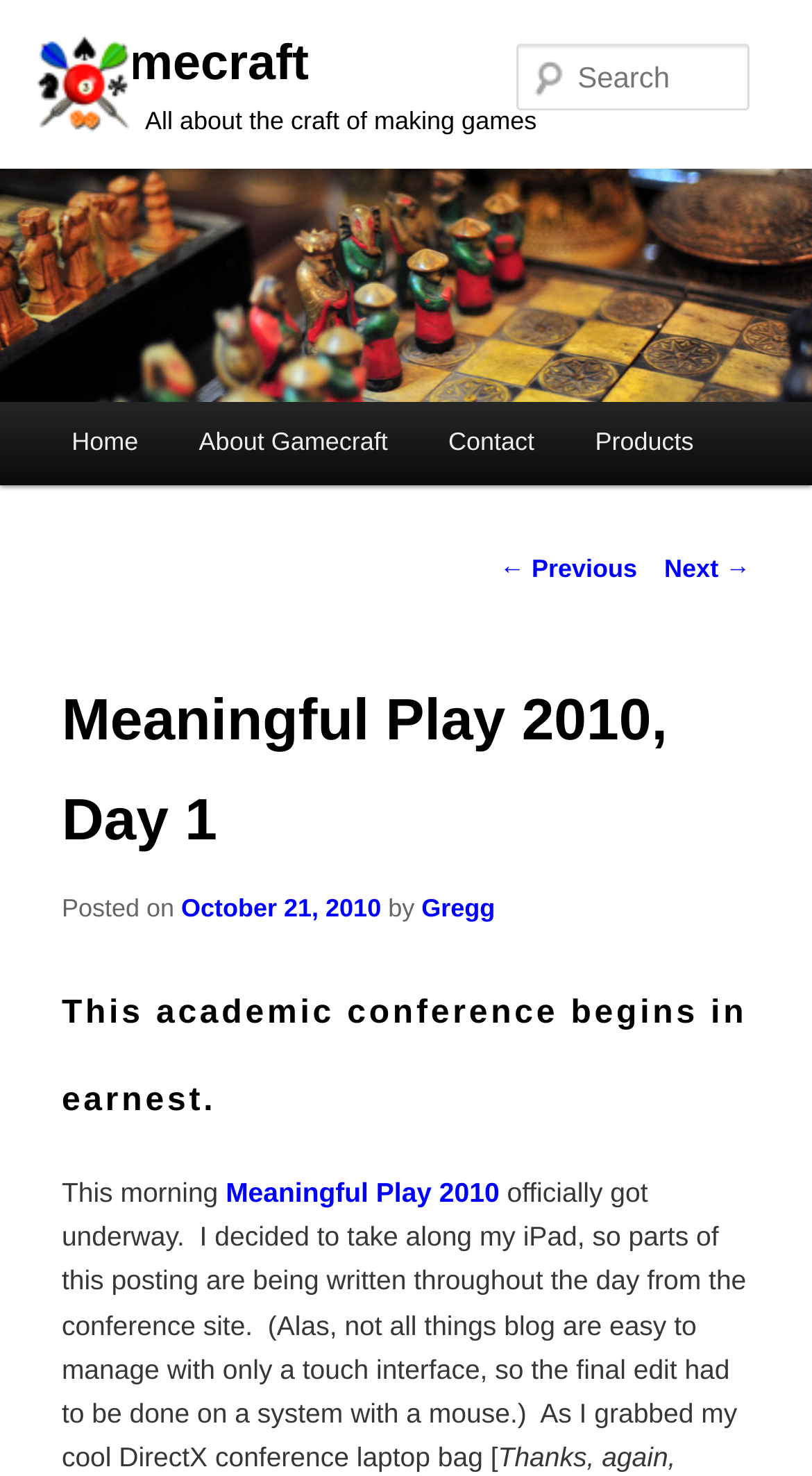What is the author of the post? Analyze the screenshot and reply with just one word or a short phrase.

Gregg